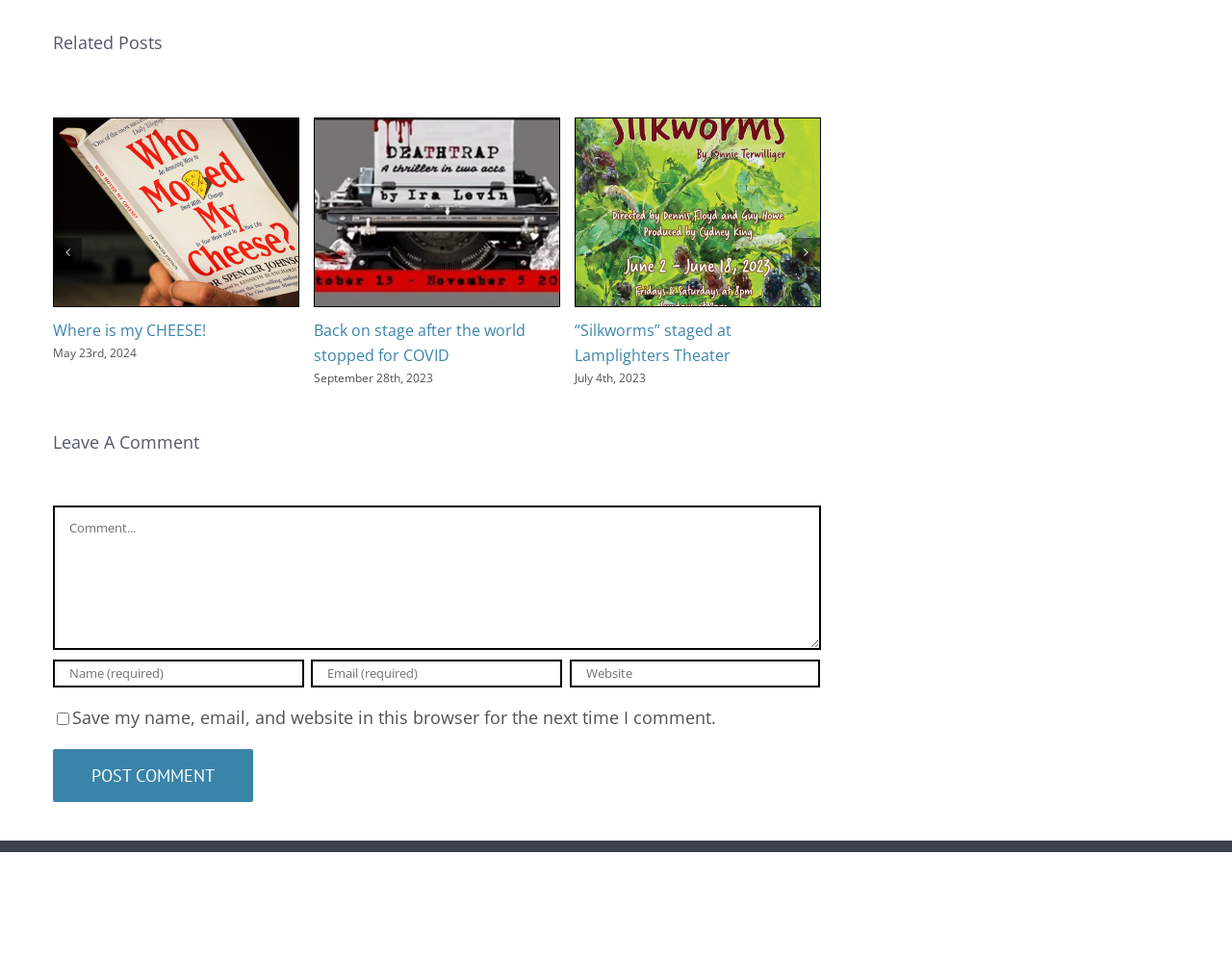Respond with a single word or phrase:
What is the title of the first related post?

Where is my CHEESE!